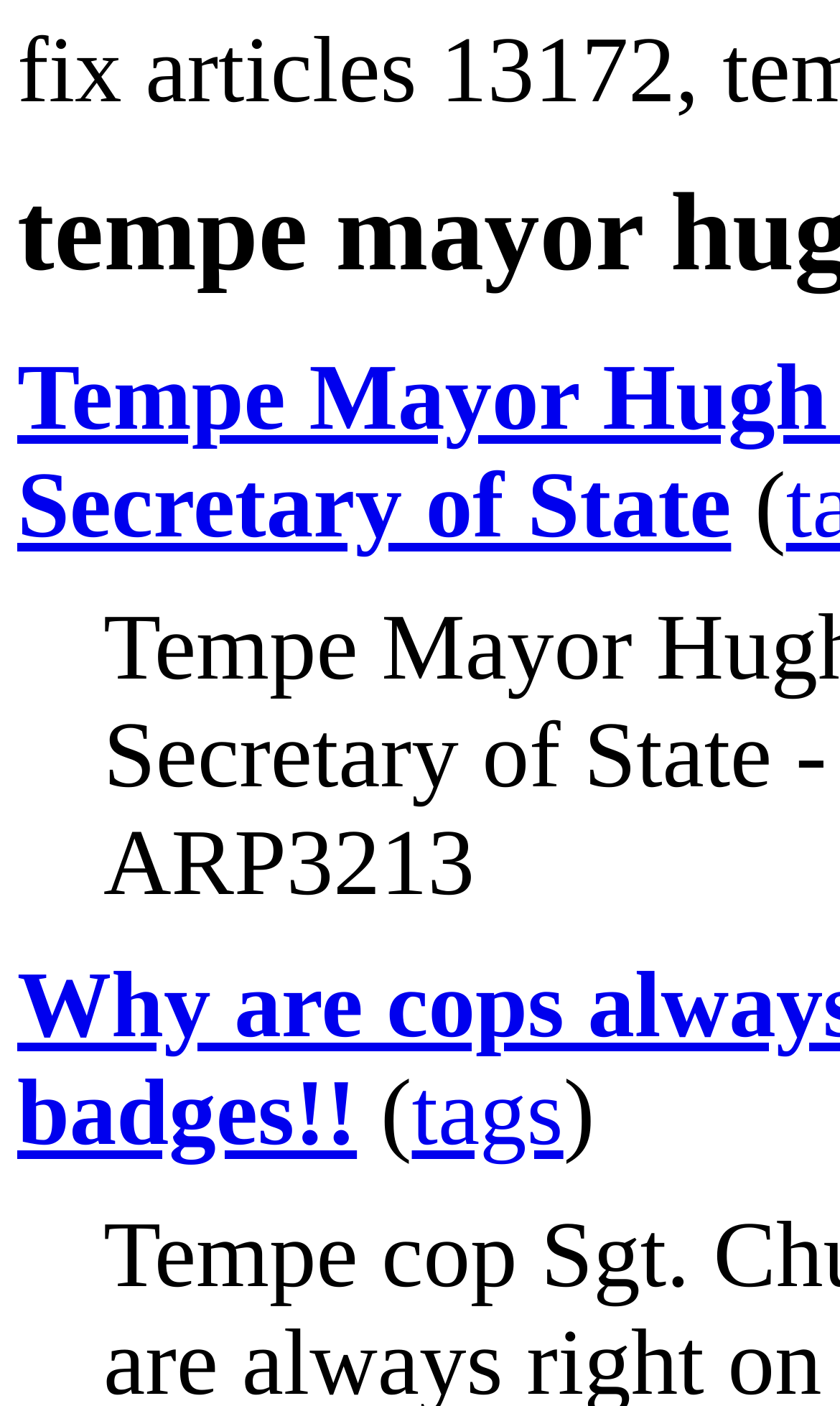Based on the element description tags, identify the bounding box coordinates for the UI element. The coordinates should be in the format (top-left x, top-left y, bottom-right x, bottom-right y) and within the 0 to 1 range.

[0.49, 0.755, 0.671, 0.829]